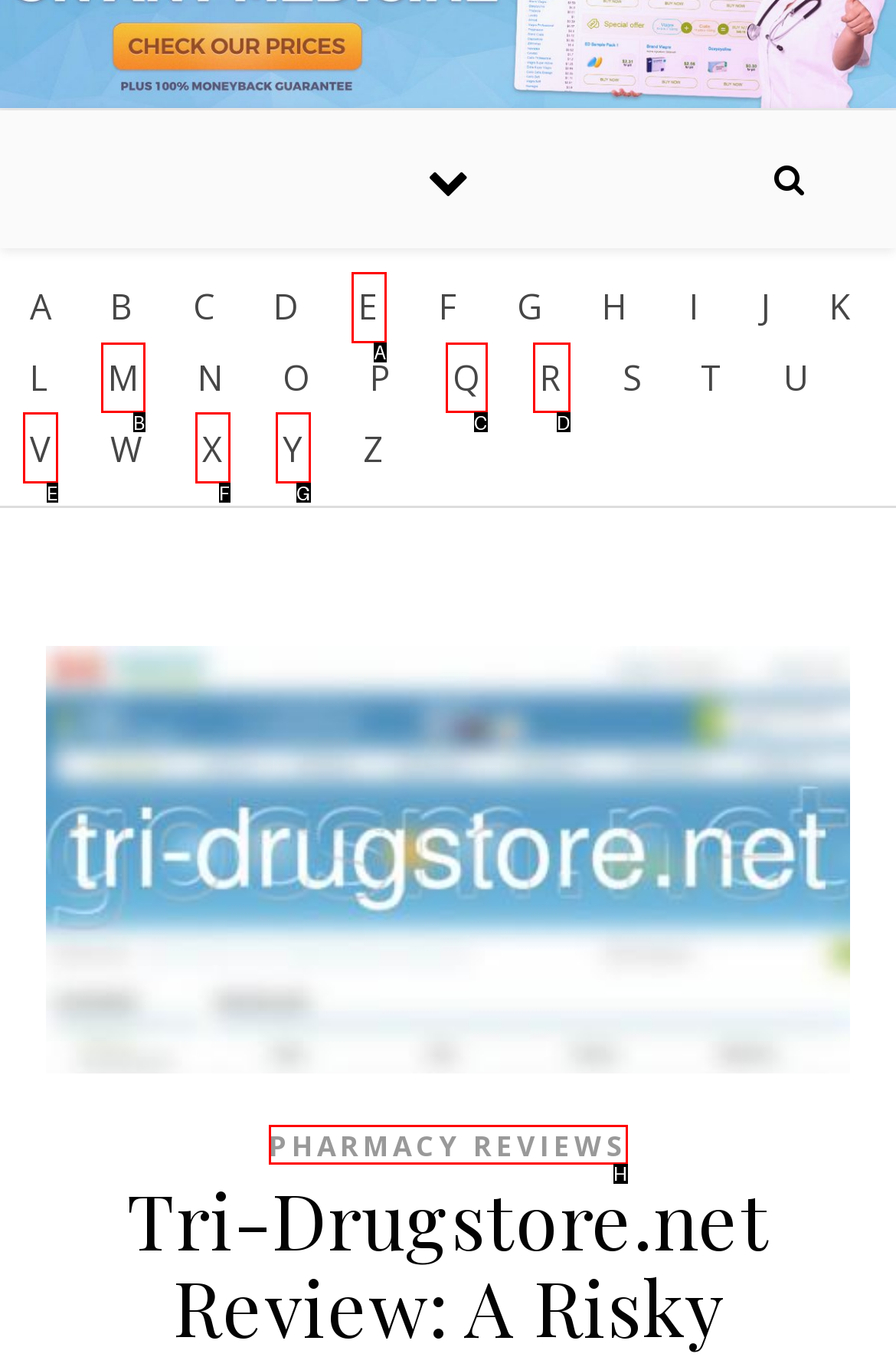Please determine which option aligns with the description: Pharmacy Reviews. Respond with the option’s letter directly from the available choices.

H